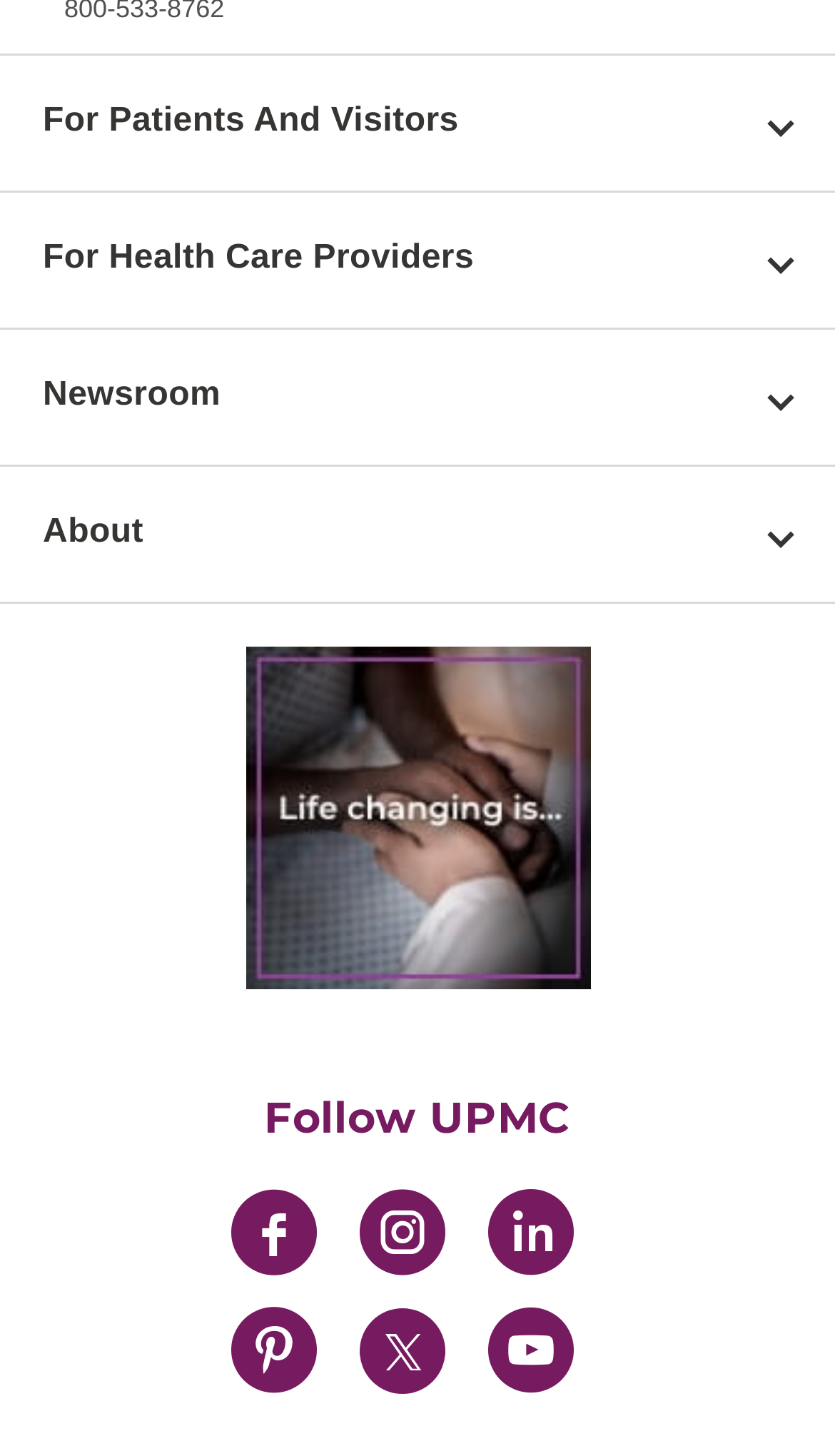What is the second link under 'For Health Care Providers'?
Relying on the image, give a concise answer in one word or a brief phrase.

Resources